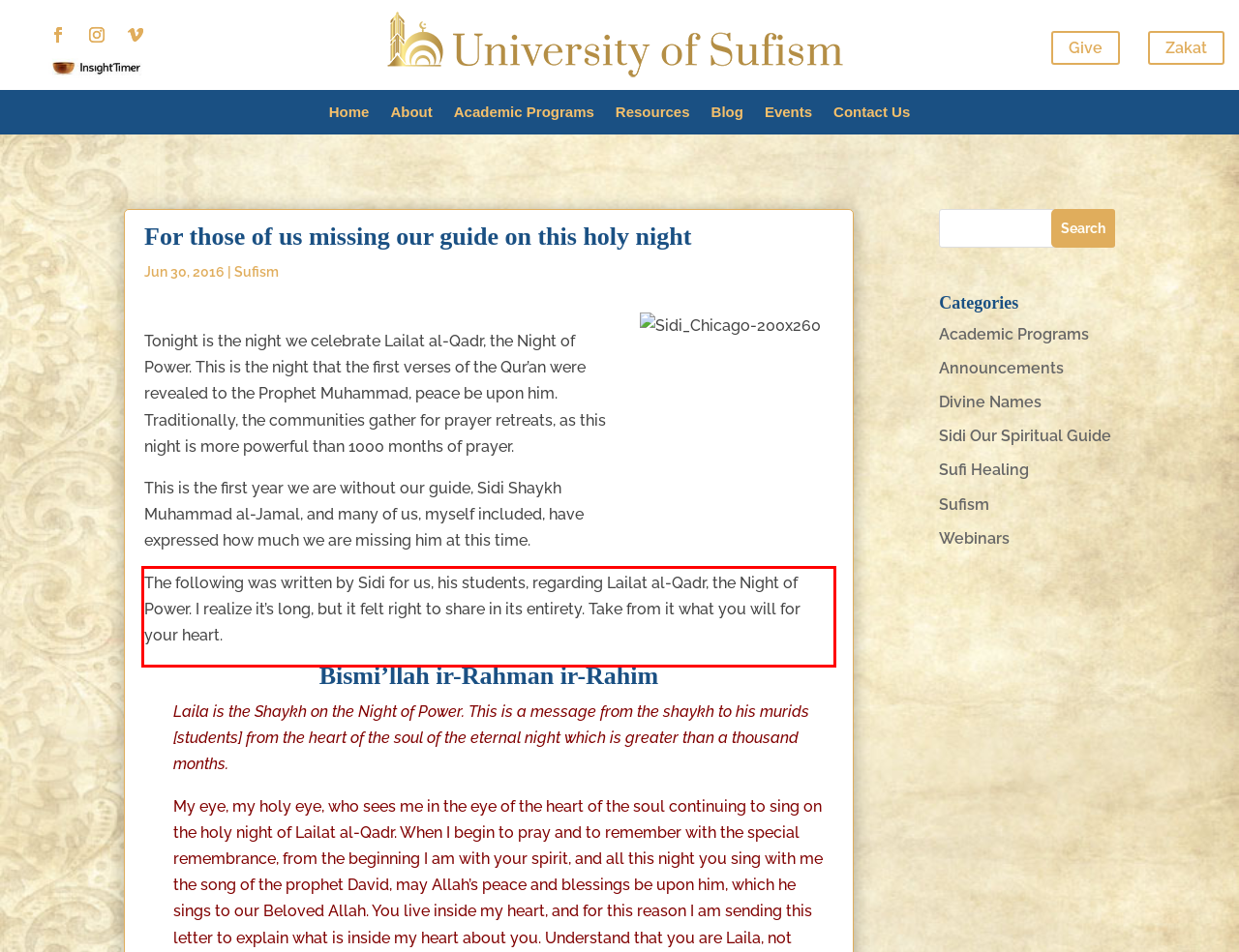Examine the webpage screenshot, find the red bounding box, and extract the text content within this marked area.

The following was written by Sidi for us, his students, regarding Lailat al-Qadr, the Night of Power. I realize it’s long, but it felt right to share in its entirety. Take from it what you will for your heart.